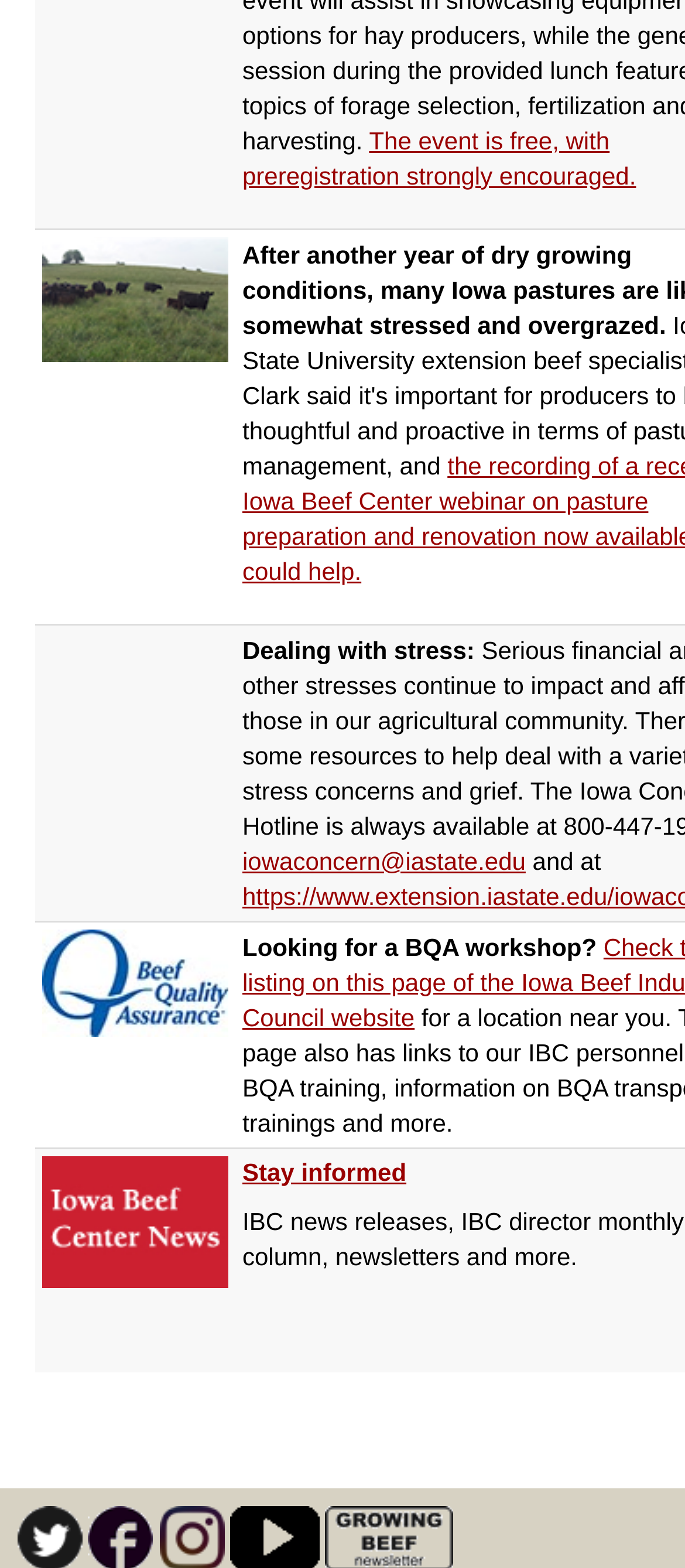Specify the bounding box coordinates for the region that must be clicked to perform the given instruction: "Stay informed about IBC Newsroom".

[0.354, 0.738, 0.593, 0.756]